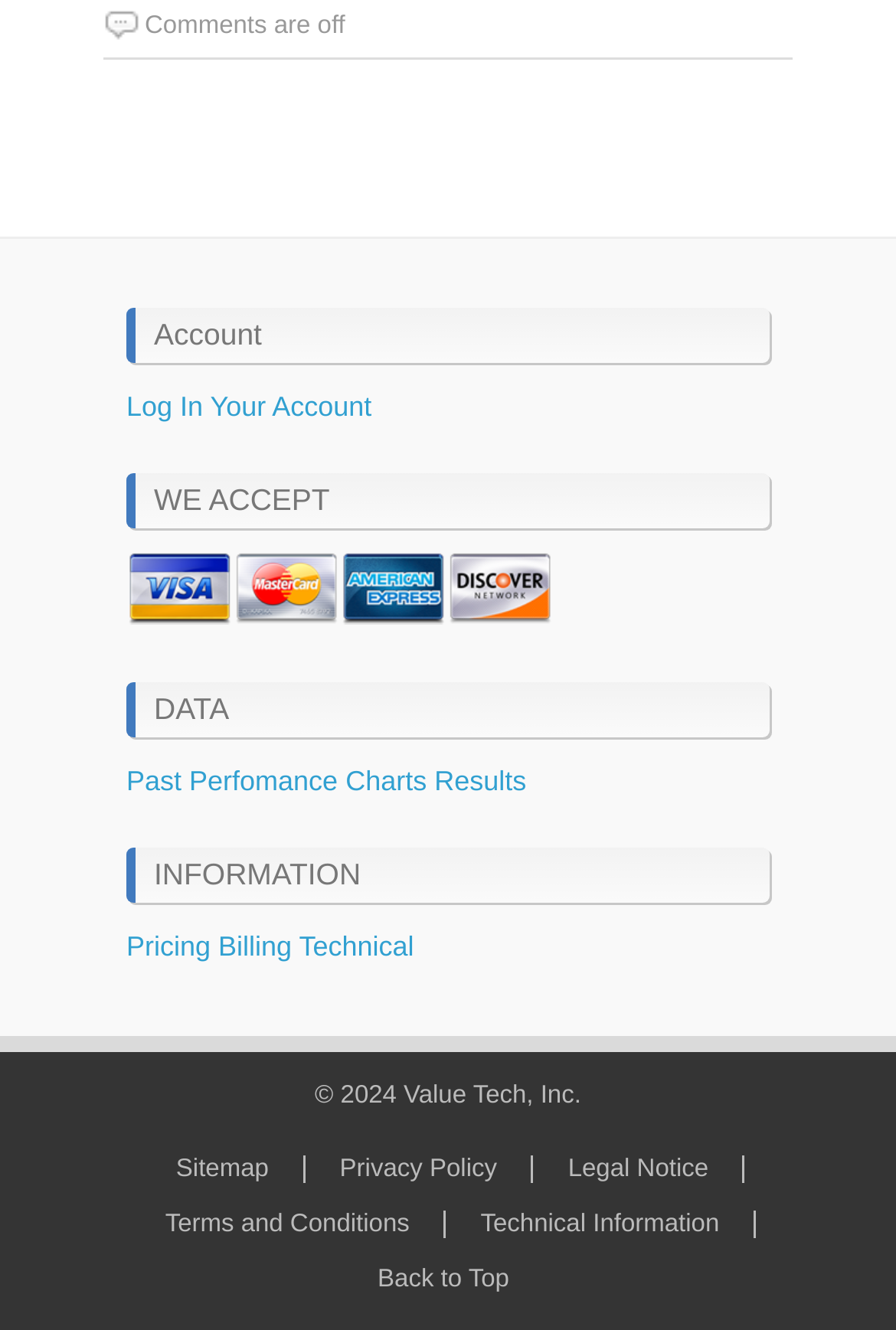Provide the bounding box coordinates of the section that needs to be clicked to accomplish the following instruction: "Click the 'Contact' link."

None